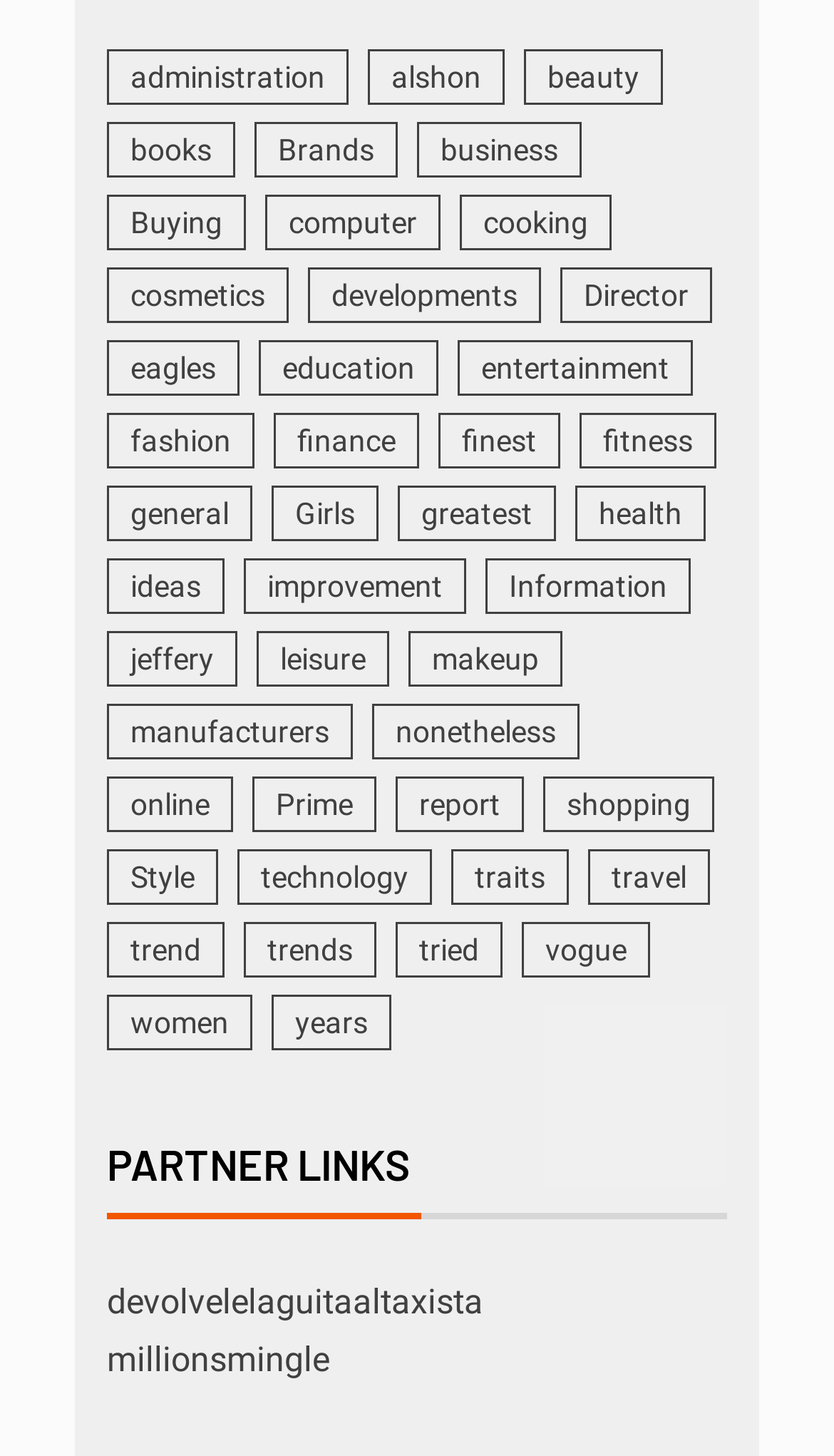What is the second link from the top?
Look at the image and answer the question using a single word or phrase.

alshon